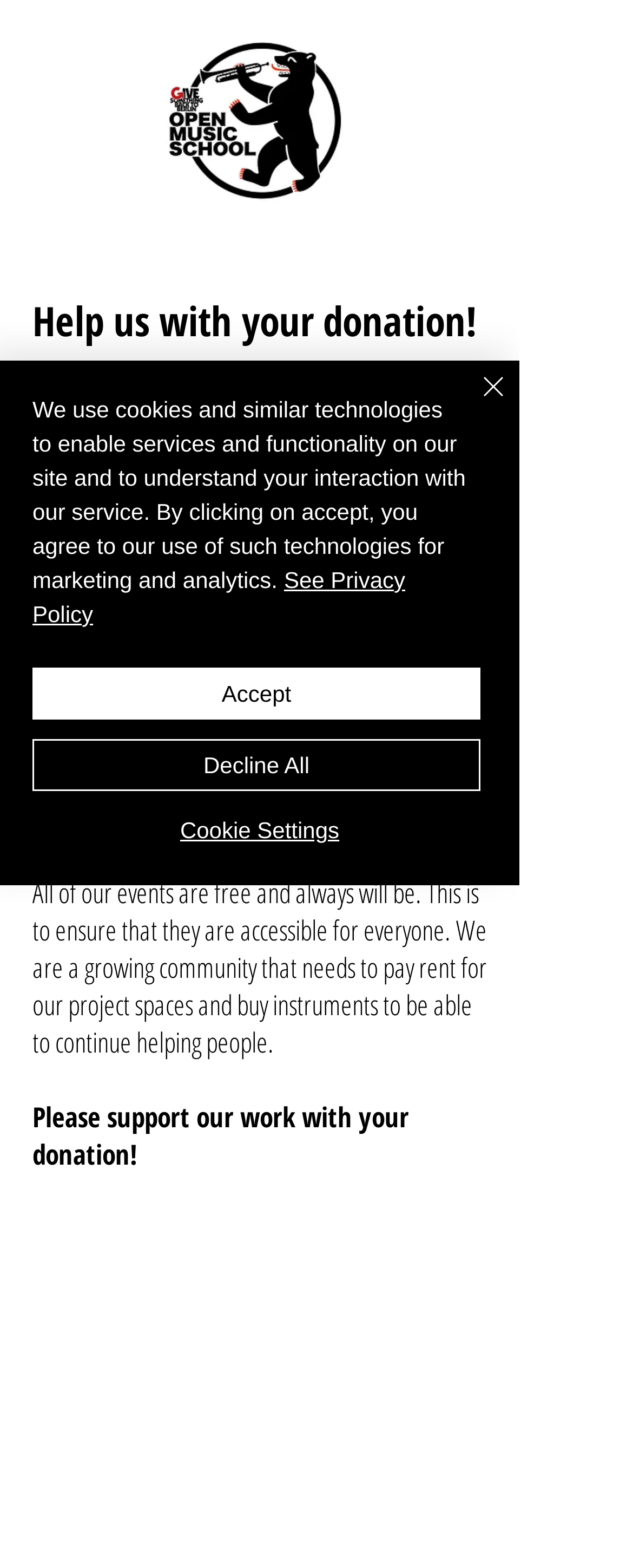Why are donations needed for the Open Music School?
Please answer using one word or phrase, based on the screenshot.

To pay rent and buy instruments